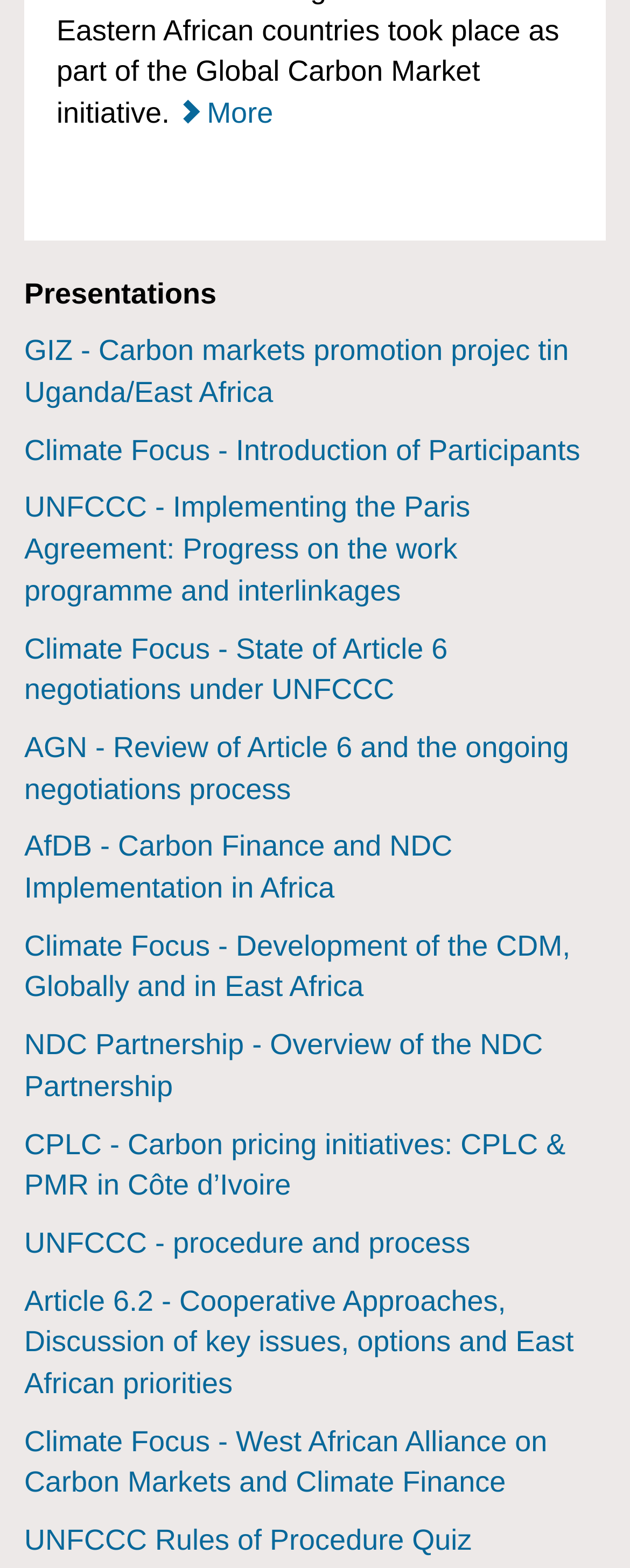Identify the bounding box coordinates for the element you need to click to achieve the following task: "Read about Climate Focus - Introduction of Participants". Provide the bounding box coordinates as four float numbers between 0 and 1, in the form [left, top, right, bottom].

[0.038, 0.277, 0.921, 0.297]